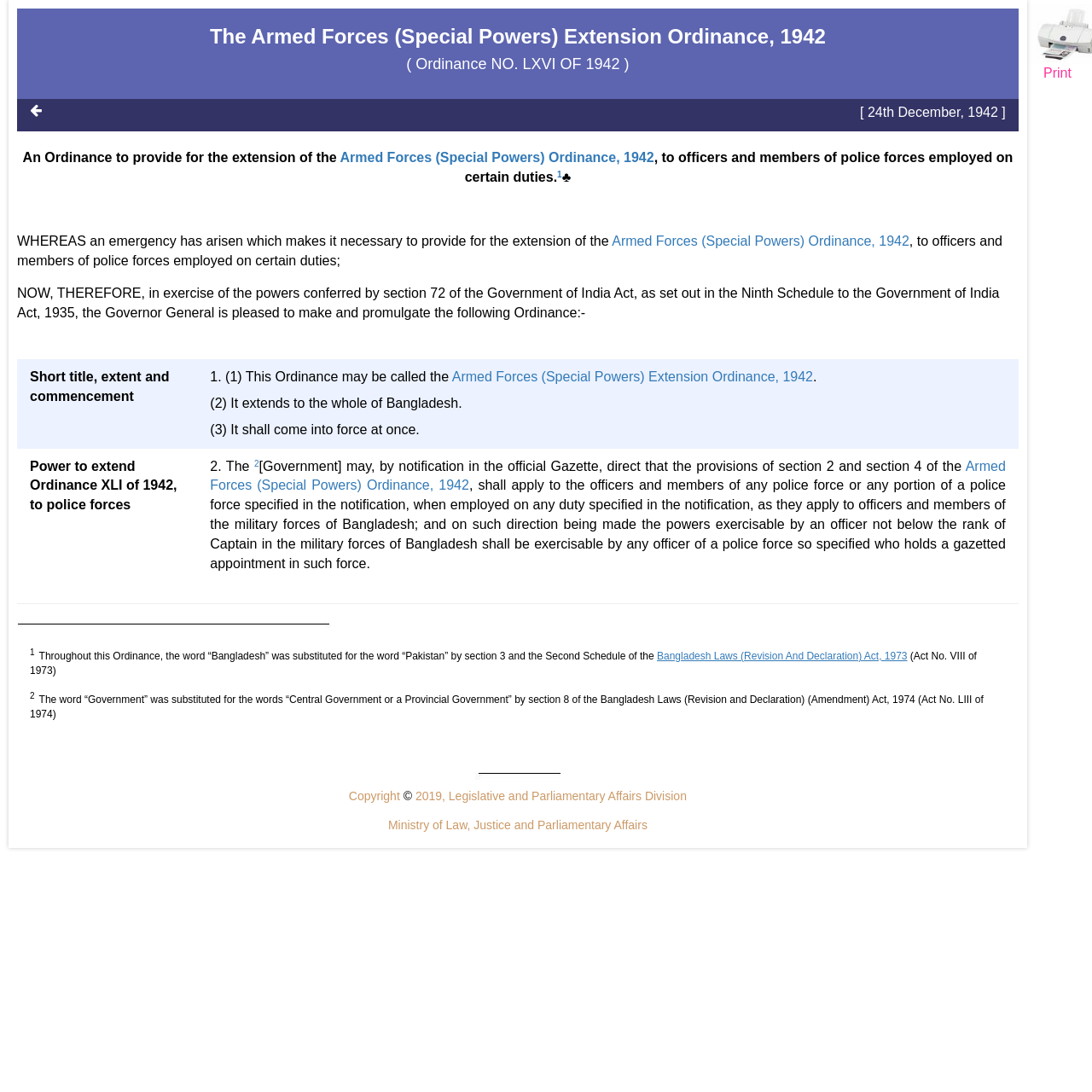What is the purpose of the ordinance?
Based on the image, answer the question in a detailed manner.

The question asks for the purpose of the ordinance, which can be inferred from the text 'An Ordinance to provide for the extension of the Armed Forces (Special Powers) Ordinance, 1942'.